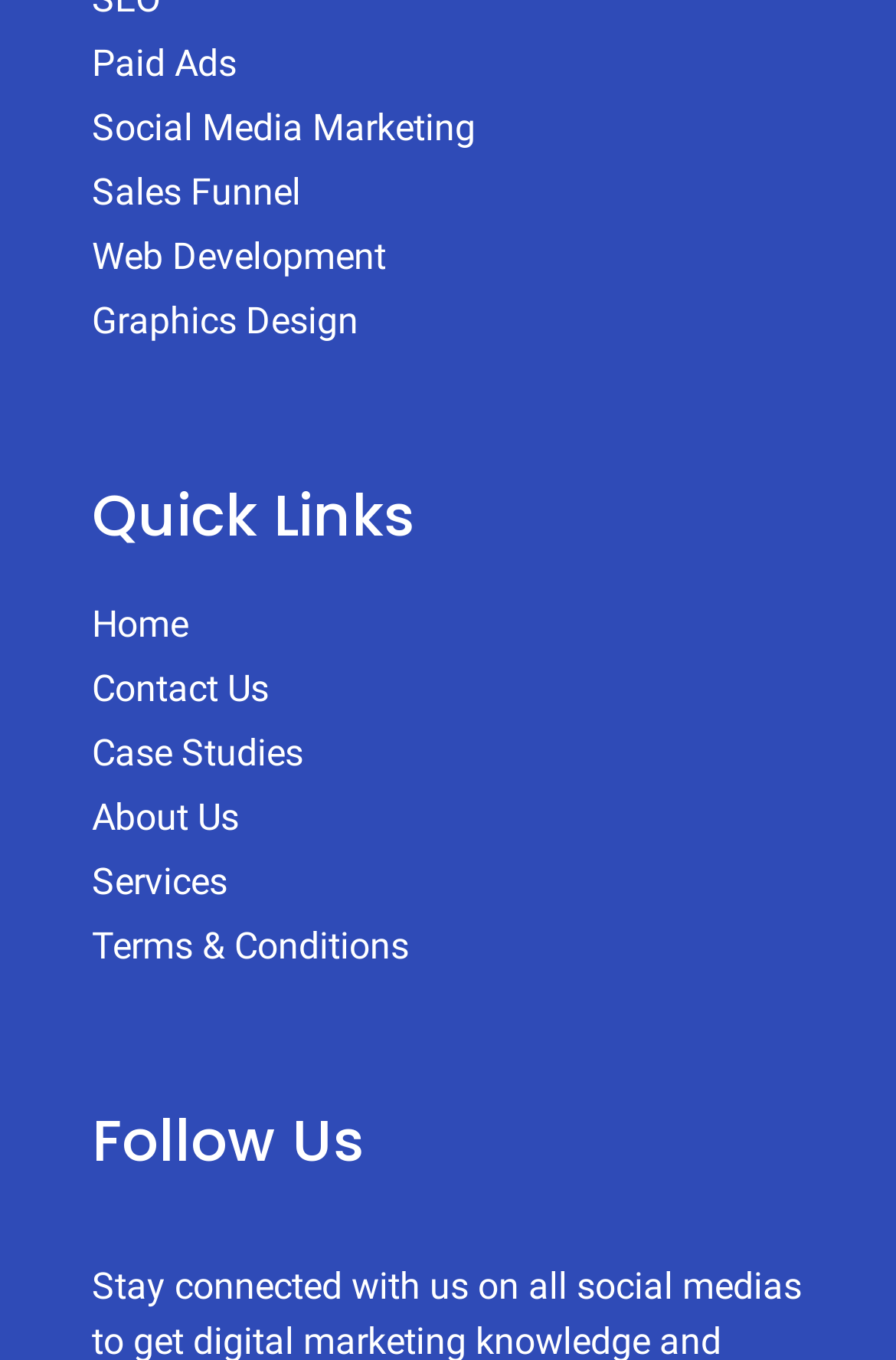What is the main category of services offered by this company?
Please utilize the information in the image to give a detailed response to the question.

By analyzing the services offered by the company, such as Paid Ads, Social Media Marketing, and Web Development, I can infer that the main category of services offered by this company is digital marketing.